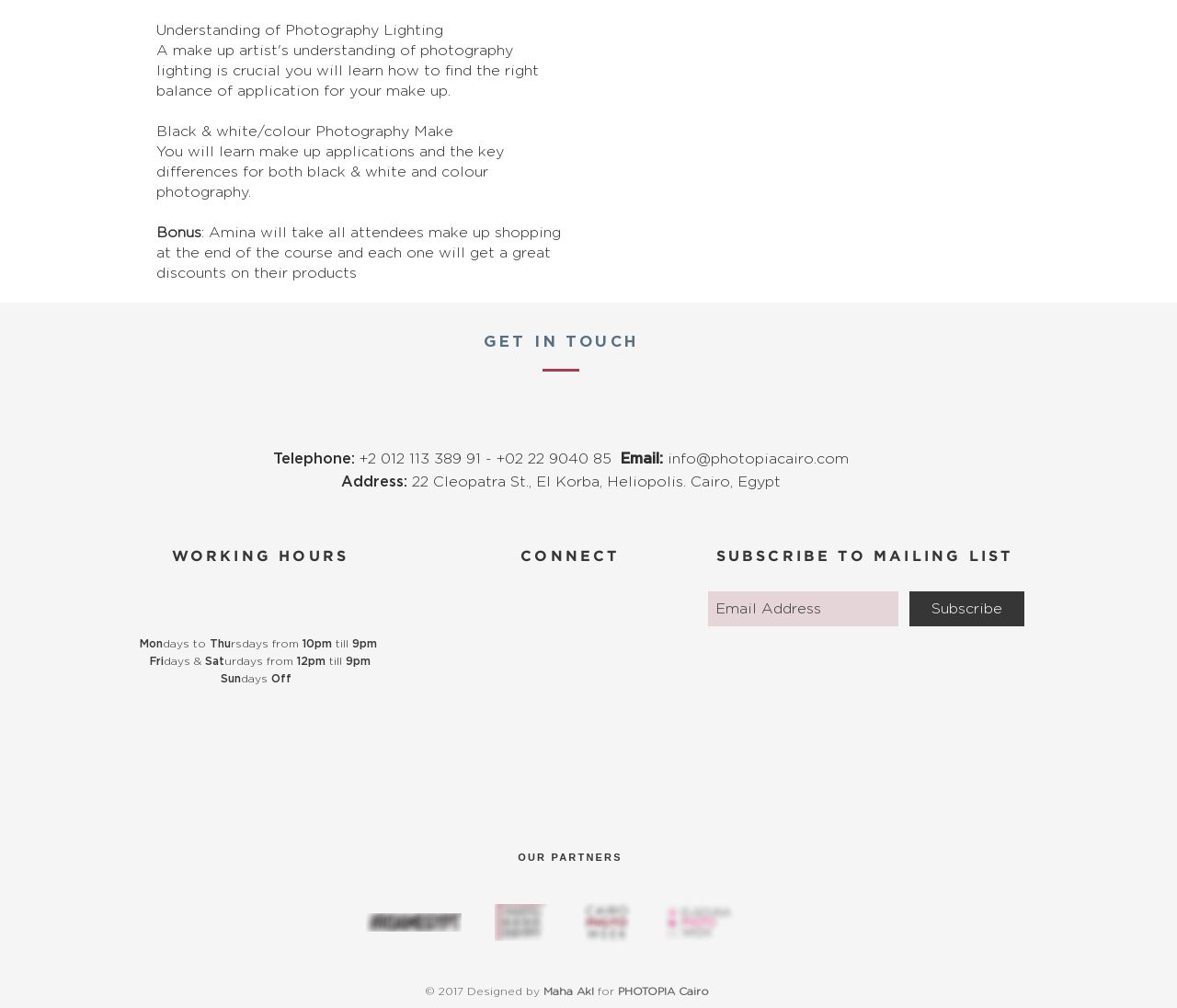Find the bounding box coordinates for the area you need to click to carry out the instruction: "Check the working hours". The coordinates should be four float numbers between 0 and 1, indicated as [left, top, right, bottom].

[0.113, 0.543, 0.329, 0.56]